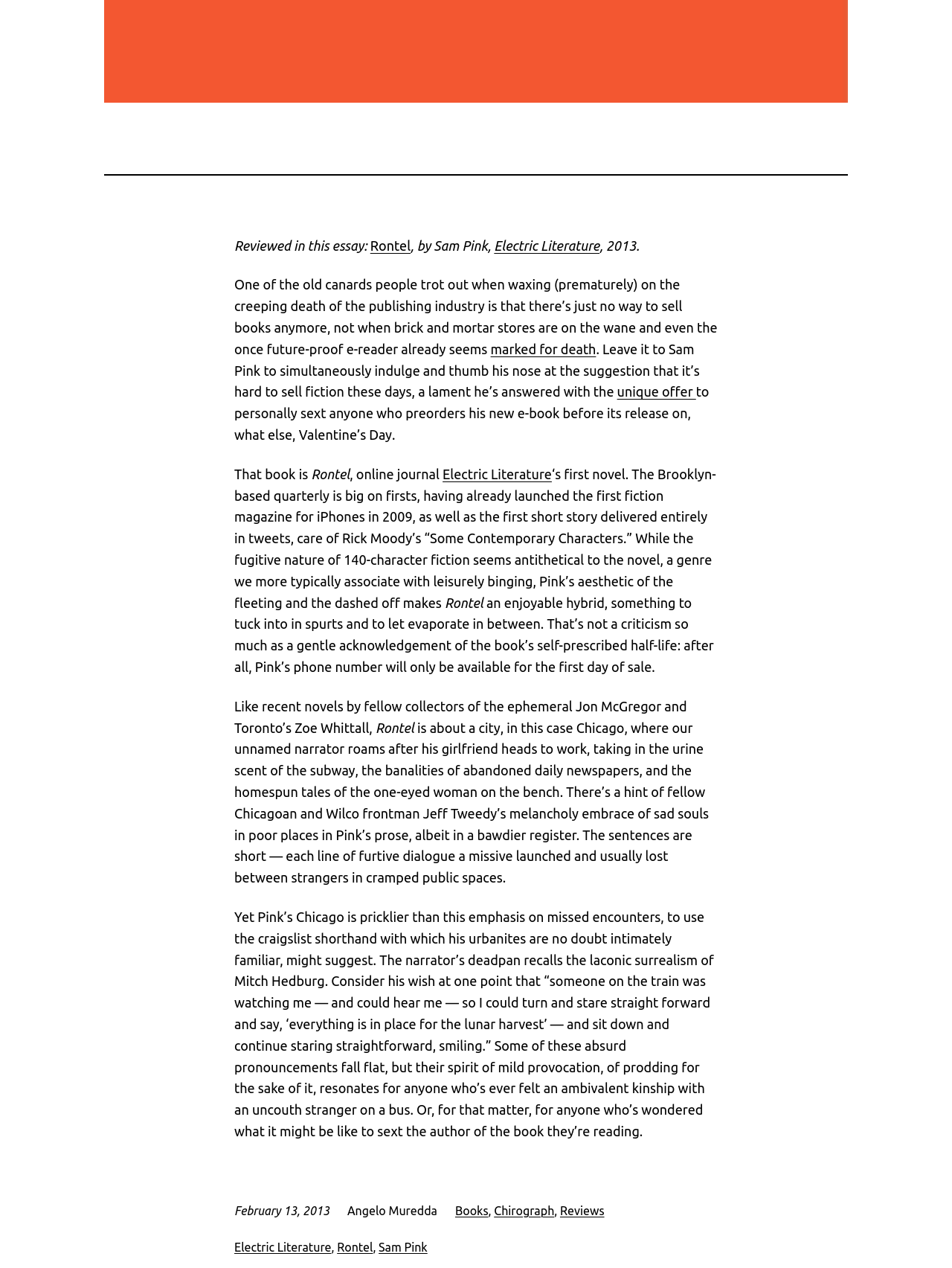Please determine the bounding box coordinates of the section I need to click to accomplish this instruction: "Click the link to Rontel".

[0.389, 0.188, 0.431, 0.199]